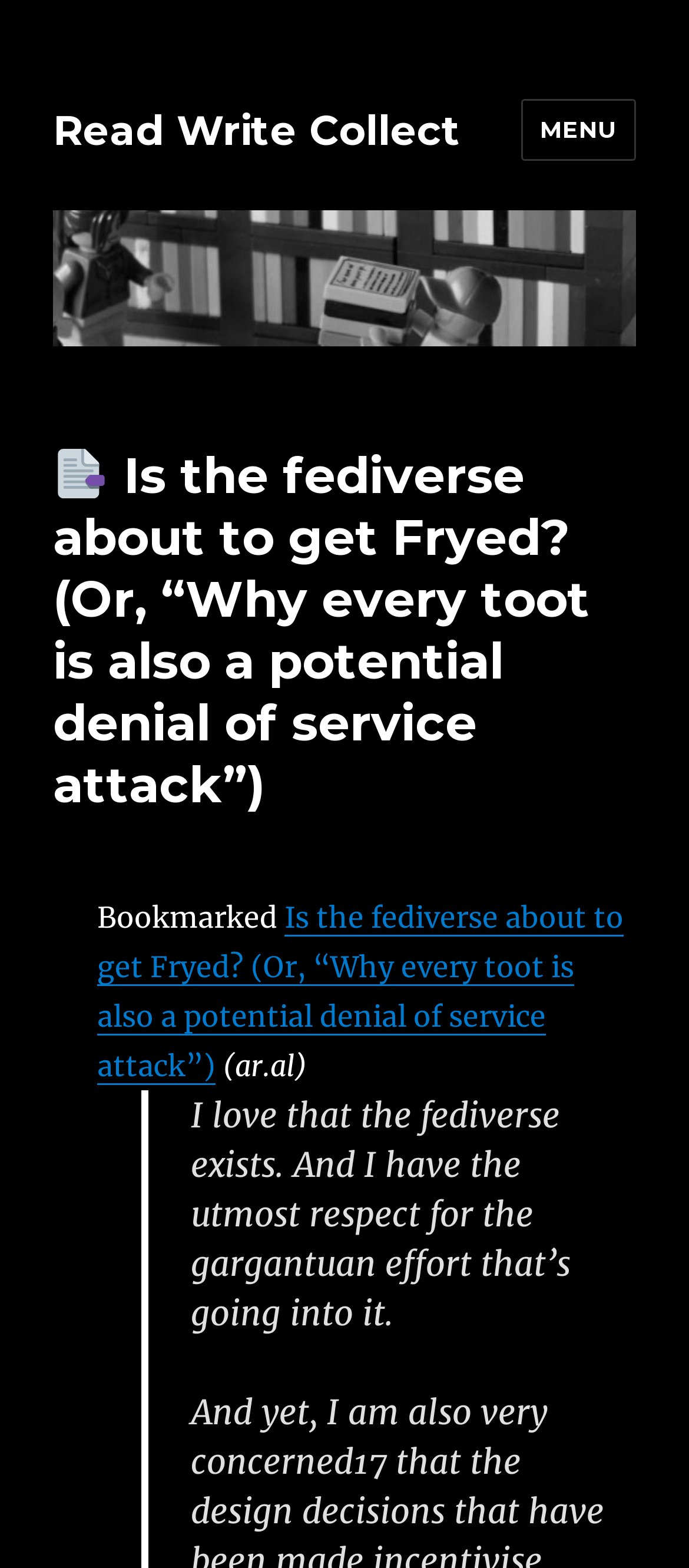Please identify the primary heading of the webpage and give its text content.

 Is the fediverse about to get Fryed? (Or, “Why every toot is also a potential denial of service attack”)